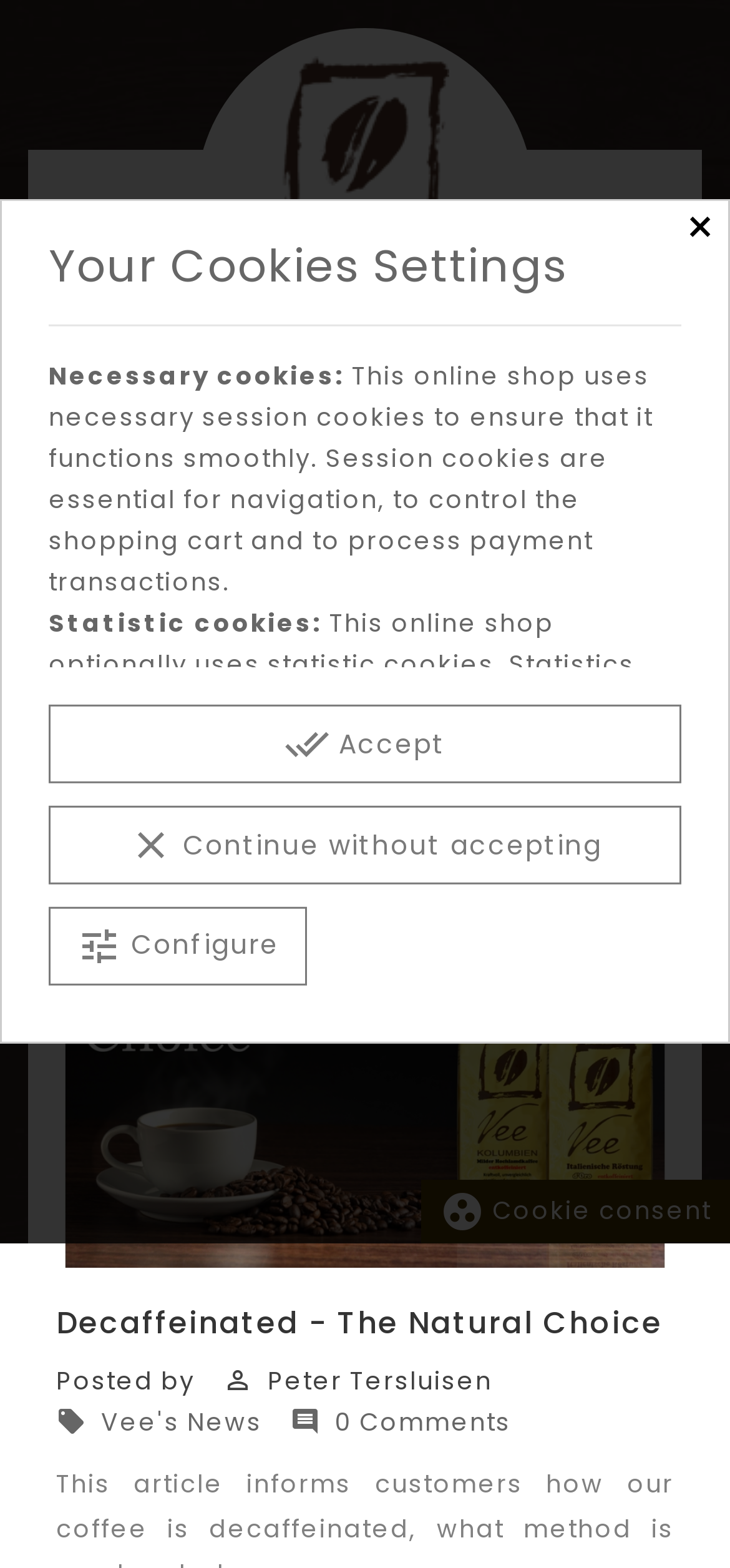Calculate the bounding box coordinates of the UI element given the description: "alt="Vee's Kaffee & Bohnen GmbH"".

[0.385, 0.036, 0.615, 0.215]